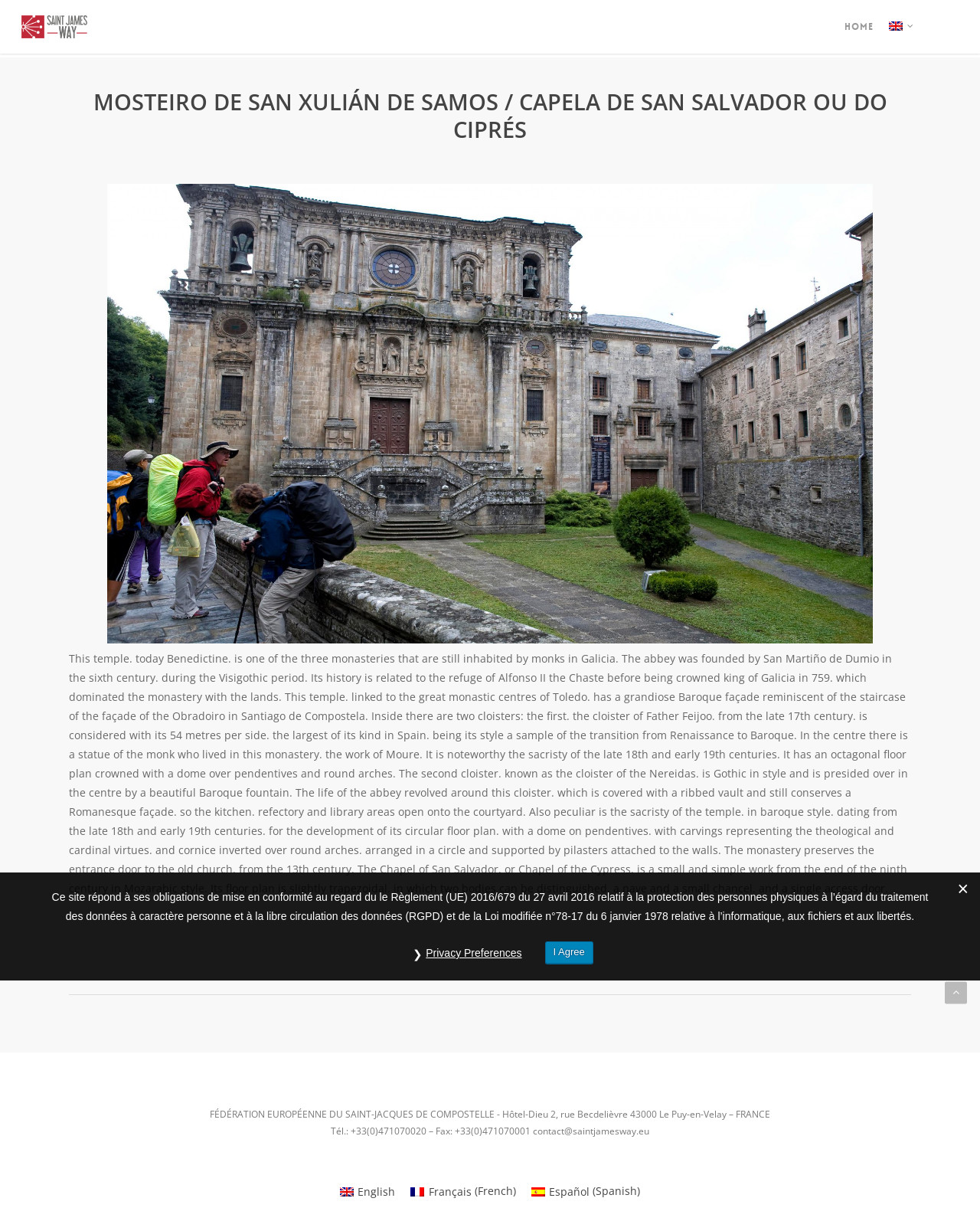How many cloisters are there in the monastery?
Look at the image and construct a detailed response to the question.

I found the answer by reading the StaticText element that describes the monastery, which mentions two cloisters: the cloister of Father Feijoo and the cloister of the Nereidas.